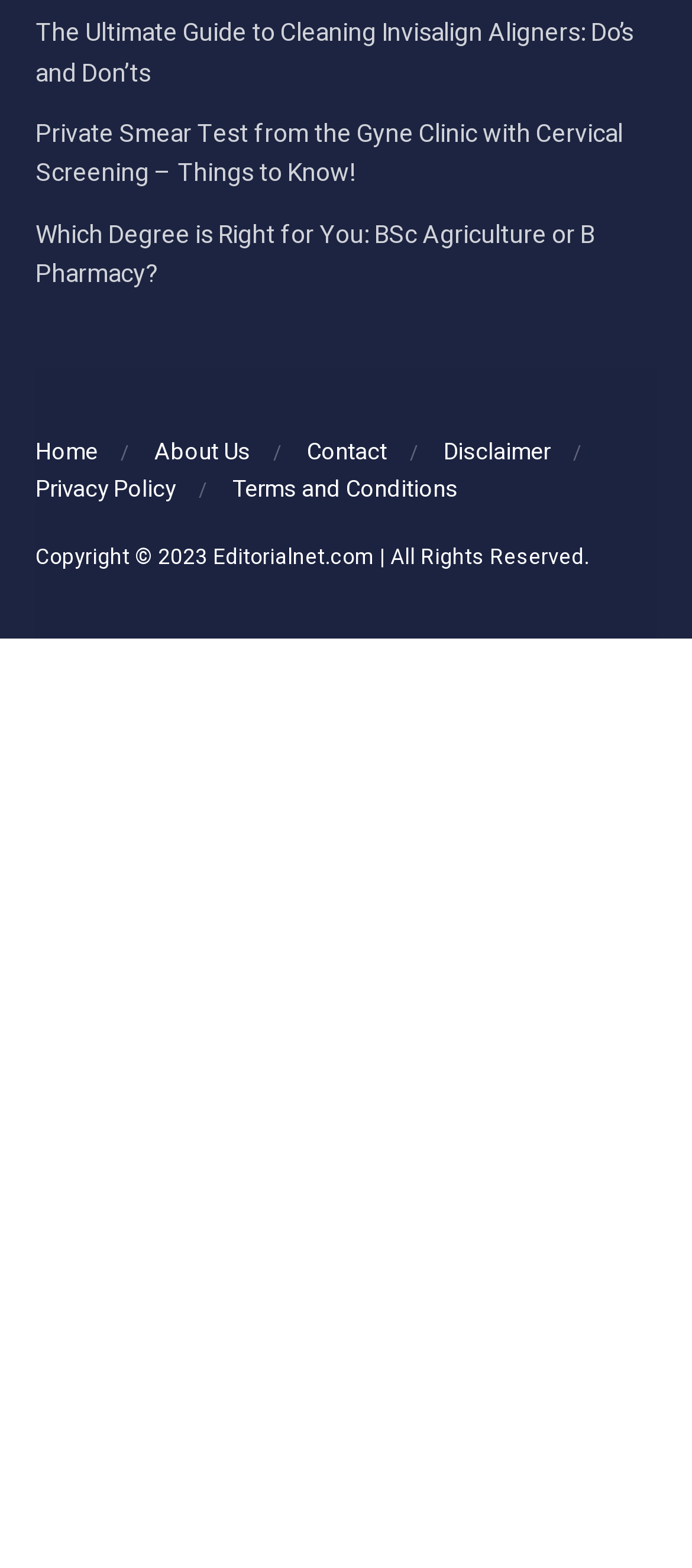Please identify the bounding box coordinates of the clickable area that will fulfill the following instruction: "go to home page". The coordinates should be in the format of four float numbers between 0 and 1, i.e., [left, top, right, bottom].

[0.051, 0.277, 0.141, 0.299]